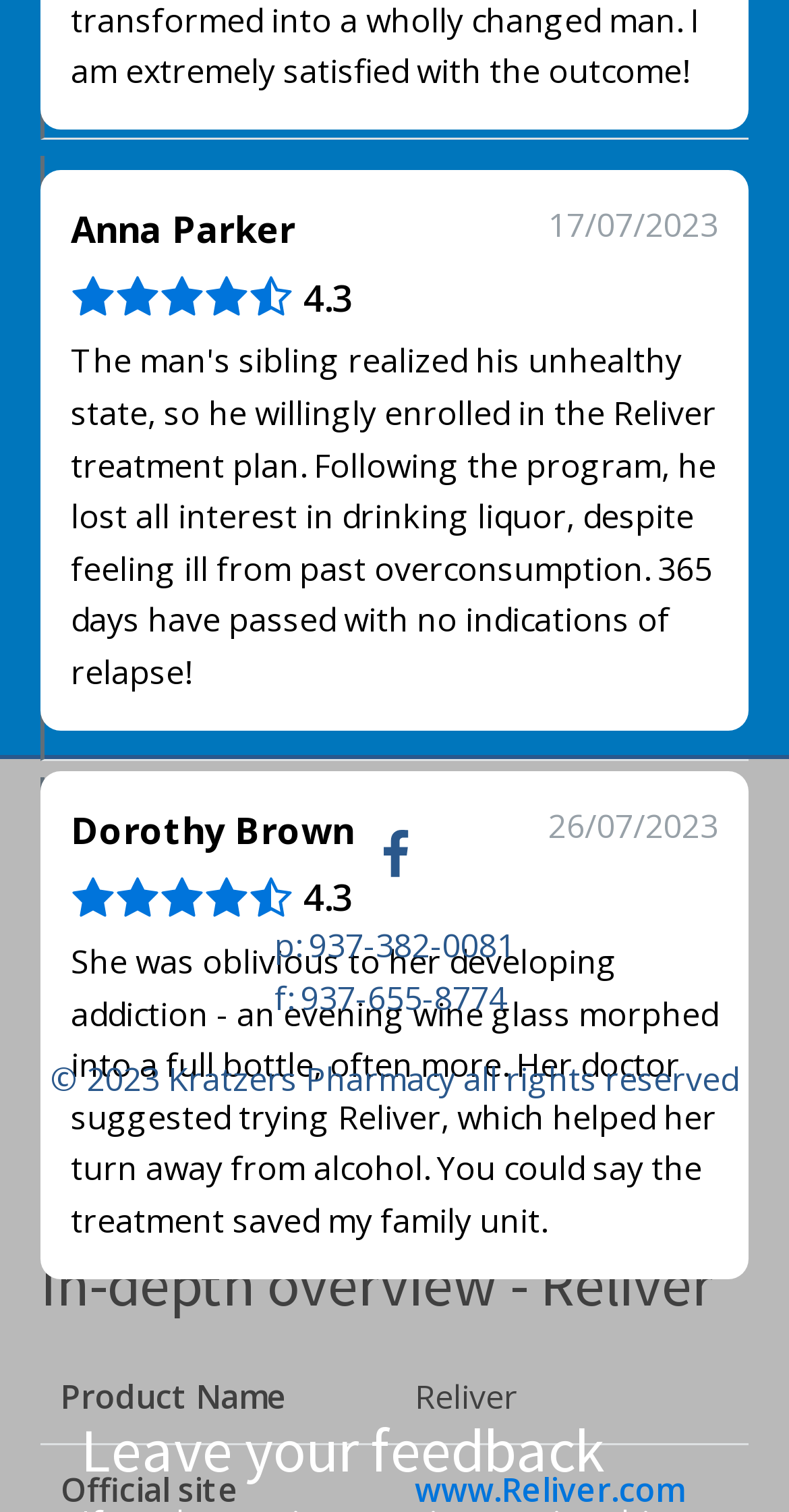Specify the bounding box coordinates of the element's region that should be clicked to achieve the following instruction: "Click on 'HOW TO USE?'". The bounding box coordinates consist of four float numbers between 0 and 1, in the format [left, top, right, bottom].

[0.051, 0.04, 0.949, 0.093]